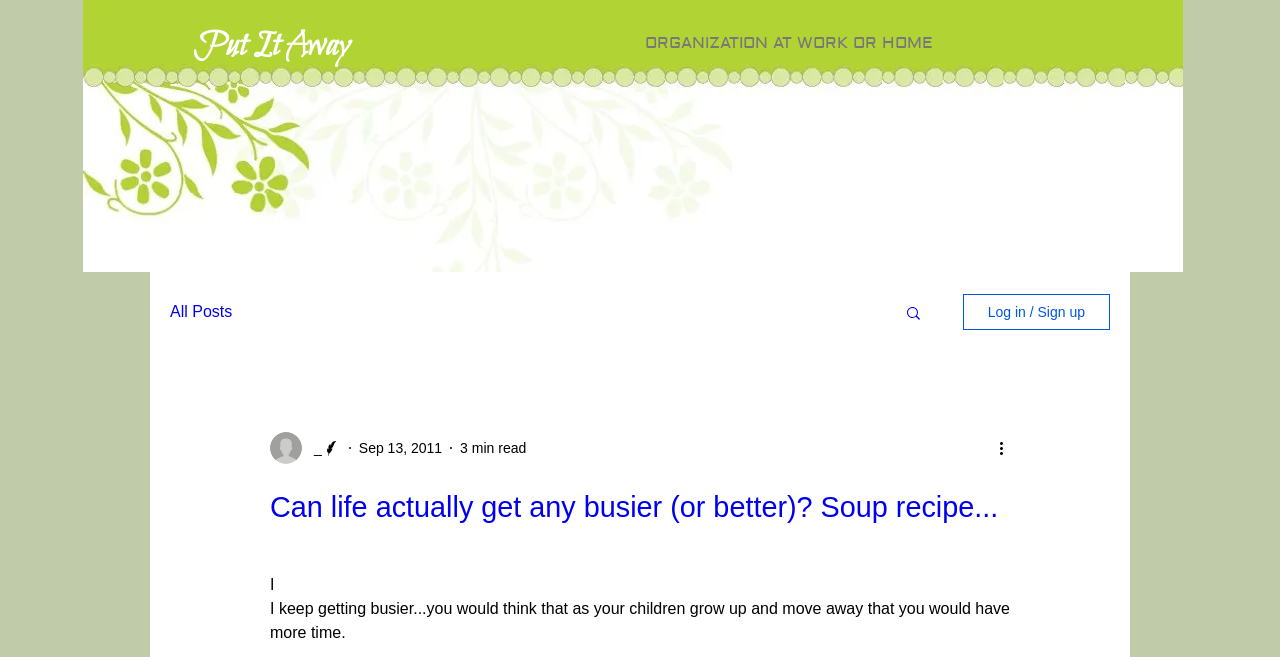Create a detailed summary of the webpage's content and design.

This webpage is a personal blog, titled "Tammy's Blog", with a focus on daily updates about the author's personal life. At the top, there is a heading "Put It Away" and a subtitle "ORGANIZATION AT WORK OR HOME". Below this, there is a navigation menu with a link to "All Posts" and a search button accompanied by a small image. To the right of the search button, there is a "Log in / Sign up" button.

On the left side of the page, there is a section dedicated to the writer, featuring a small image of the writer, their name, and a brief description. Below this, there is a post dated September 13, 2011, with a 3-minute read time. The post is titled "Can life actually get any busier (or better)? Soup recipe..." and has a brief introduction that starts with "I keep getting busier...you would think that as your children grow up and move away that you would have more time."